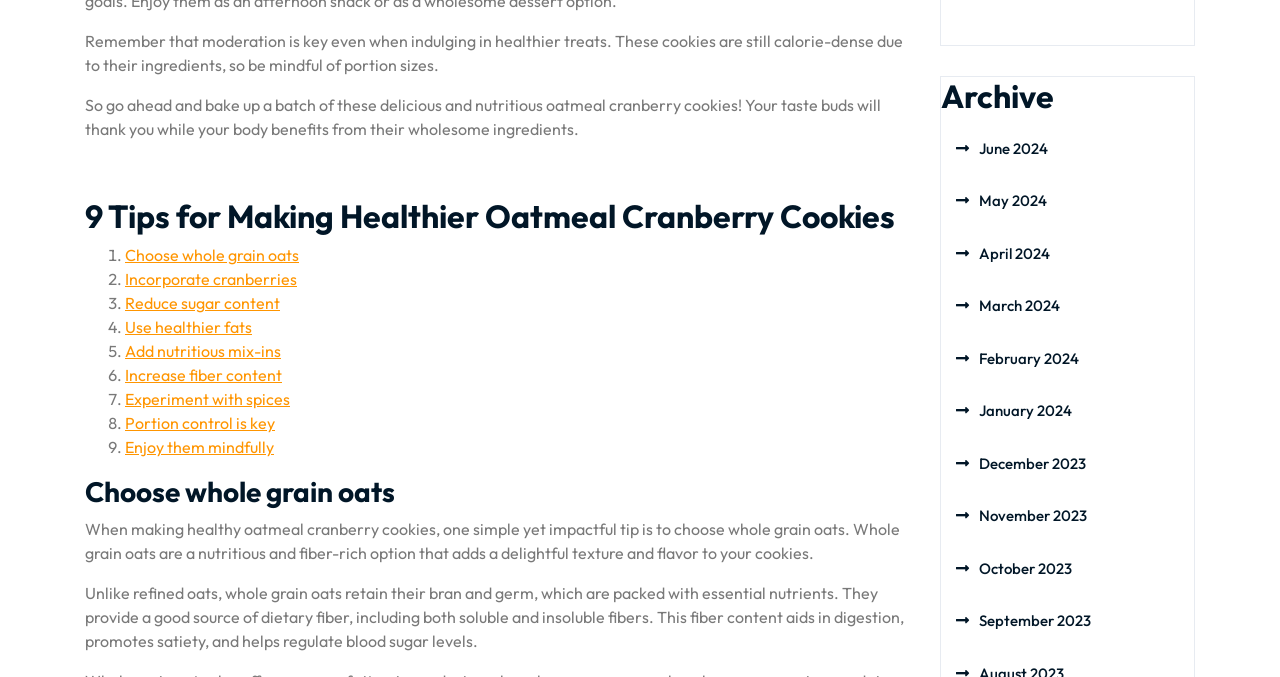Locate the bounding box coordinates of the item that should be clicked to fulfill the instruction: "Read the article about making healthier oatmeal cranberry cookies".

[0.066, 0.046, 0.705, 0.111]